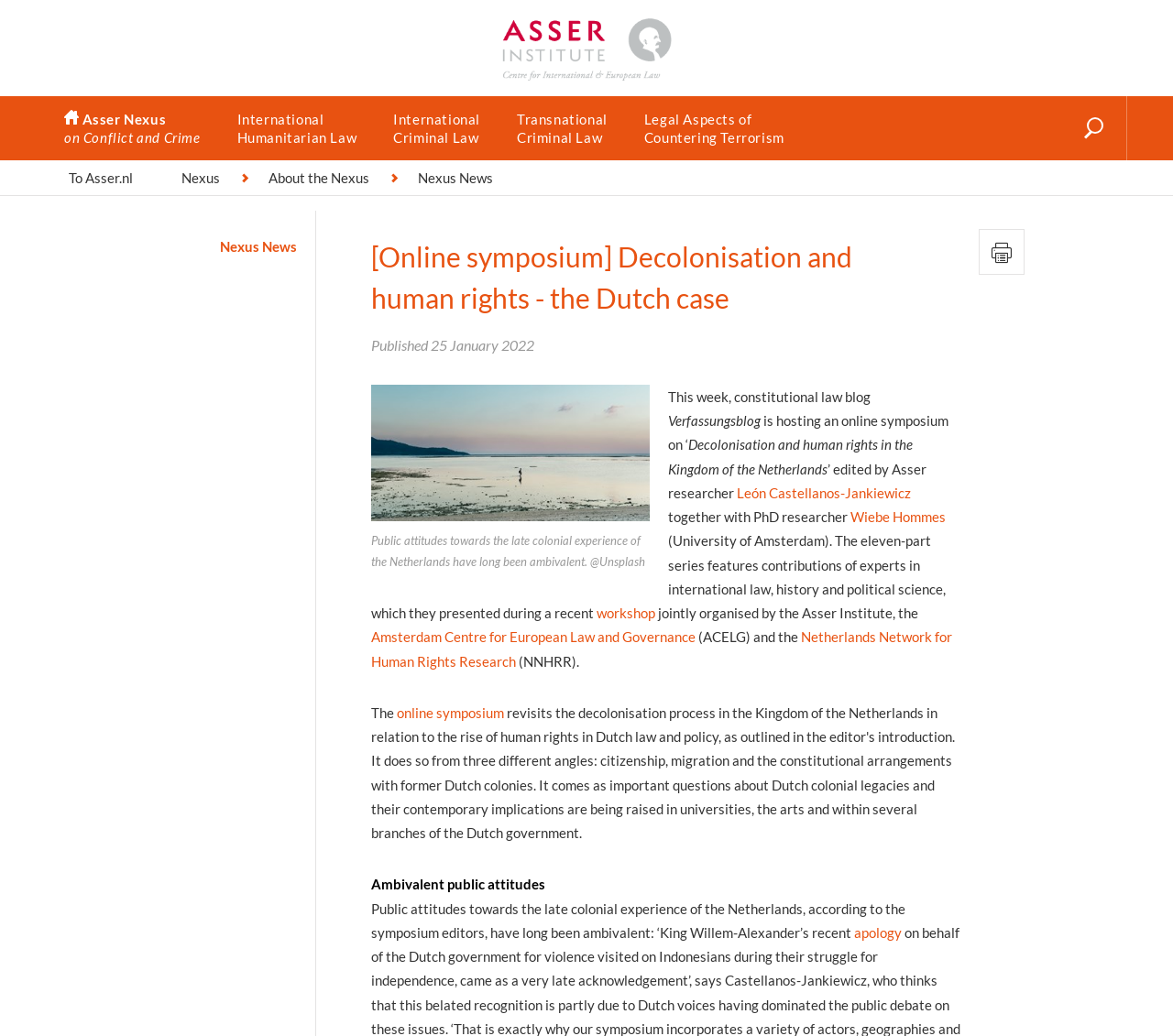What is the name of the institute linked at the top?
Please respond to the question thoroughly and include all relevant details.

I found the link at the top of the webpage with the text 'Asser Institute - Centre for International & European Law', which suggests that the institute is the Asser Institute.